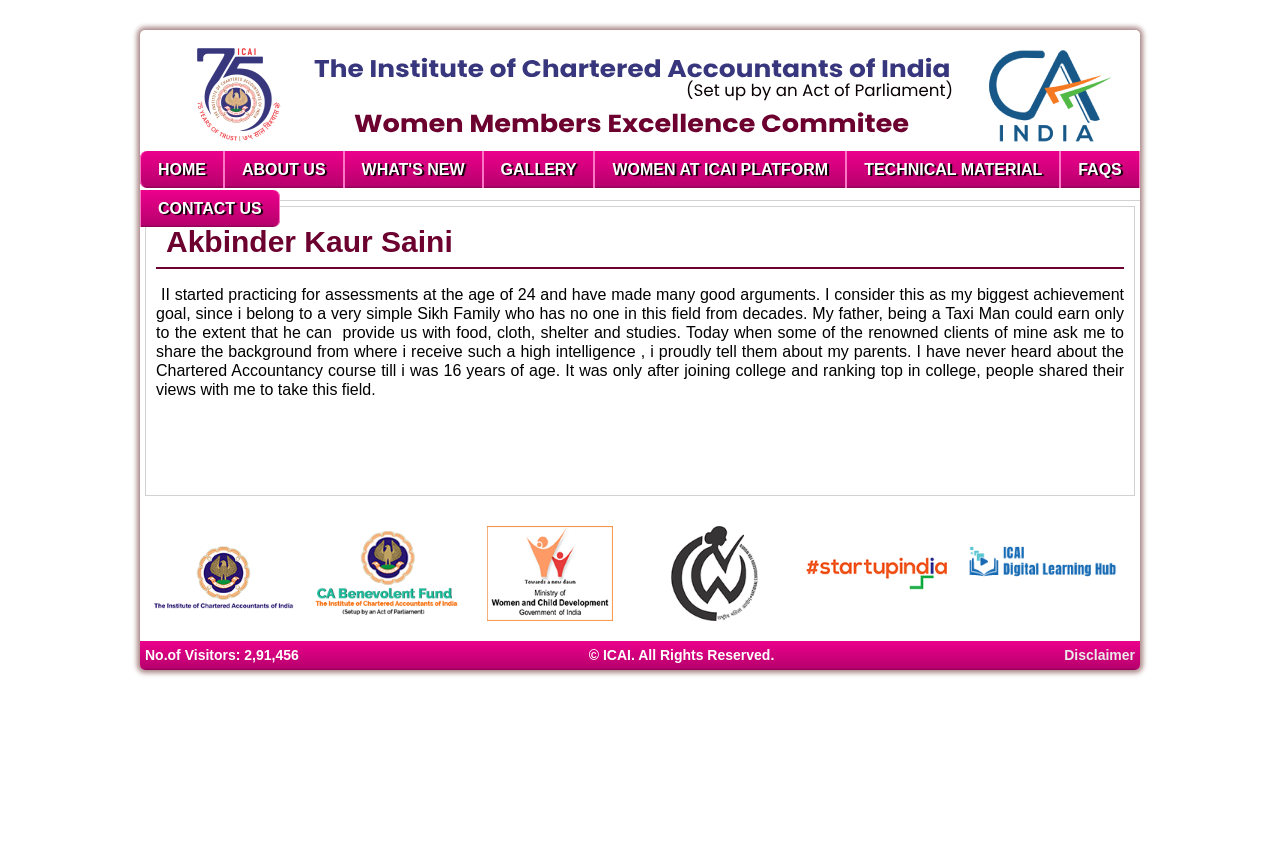Identify the bounding box coordinates of the section that should be clicked to achieve the task described: "contact us".

[0.109, 0.224, 0.219, 0.268]